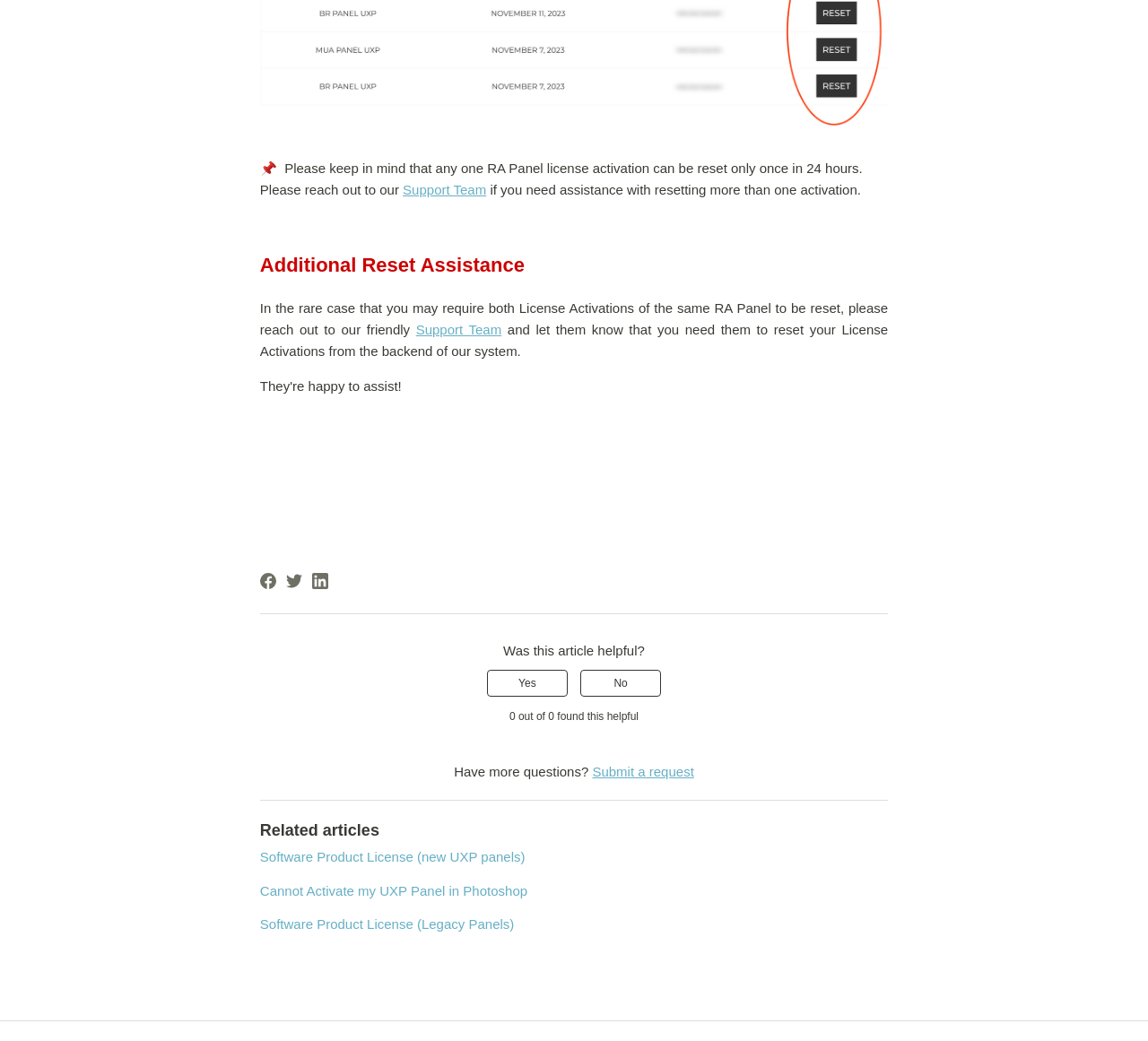Identify the bounding box coordinates of the clickable section necessary to follow the following instruction: "Contact Support Team". The coordinates should be presented as four float numbers from 0 to 1, i.e., [left, top, right, bottom].

[0.351, 0.175, 0.424, 0.19]